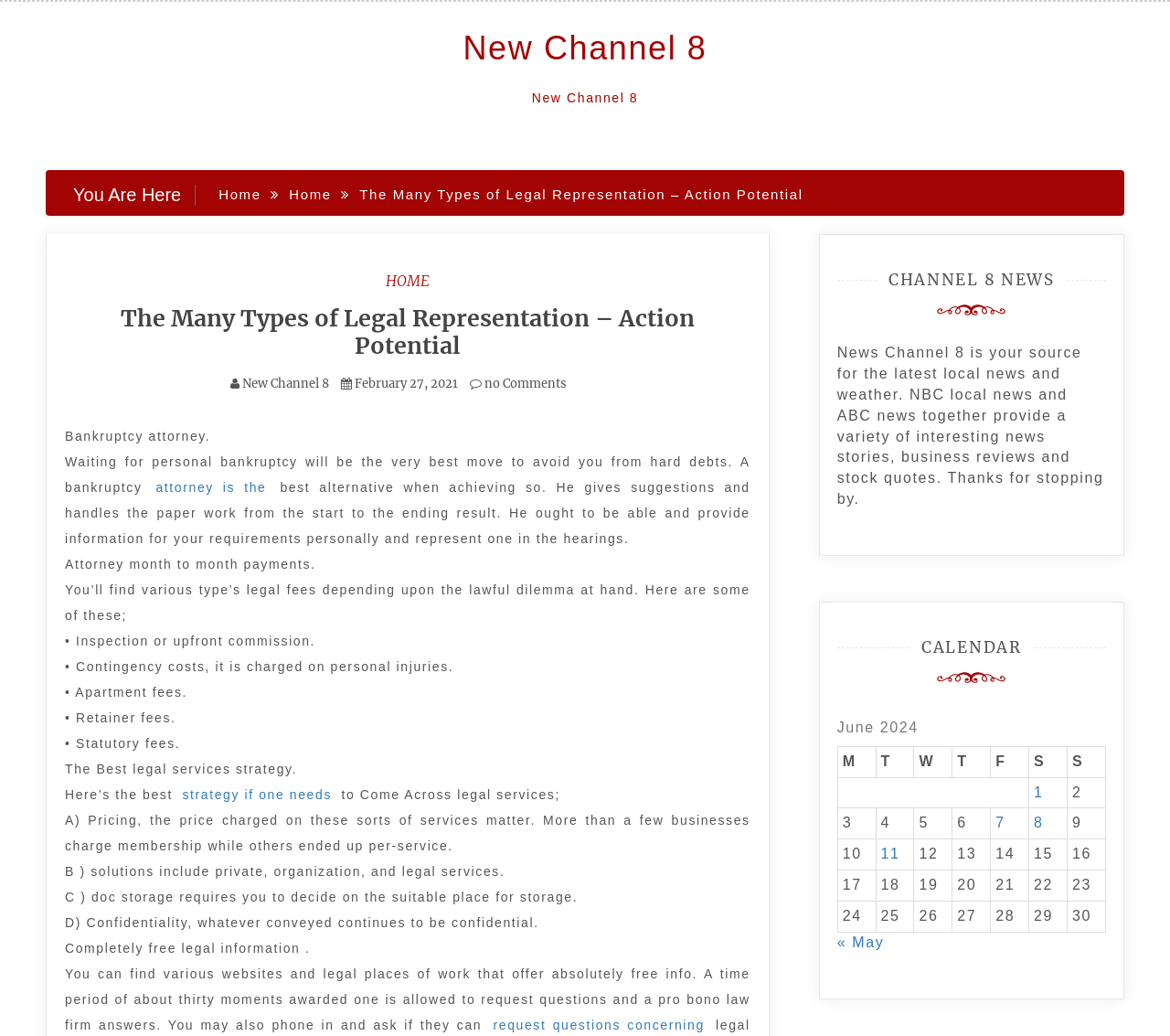Identify the bounding box coordinates necessary to click and complete the given instruction: "Check the calendar for June 2024".

[0.715, 0.686, 0.945, 0.9]